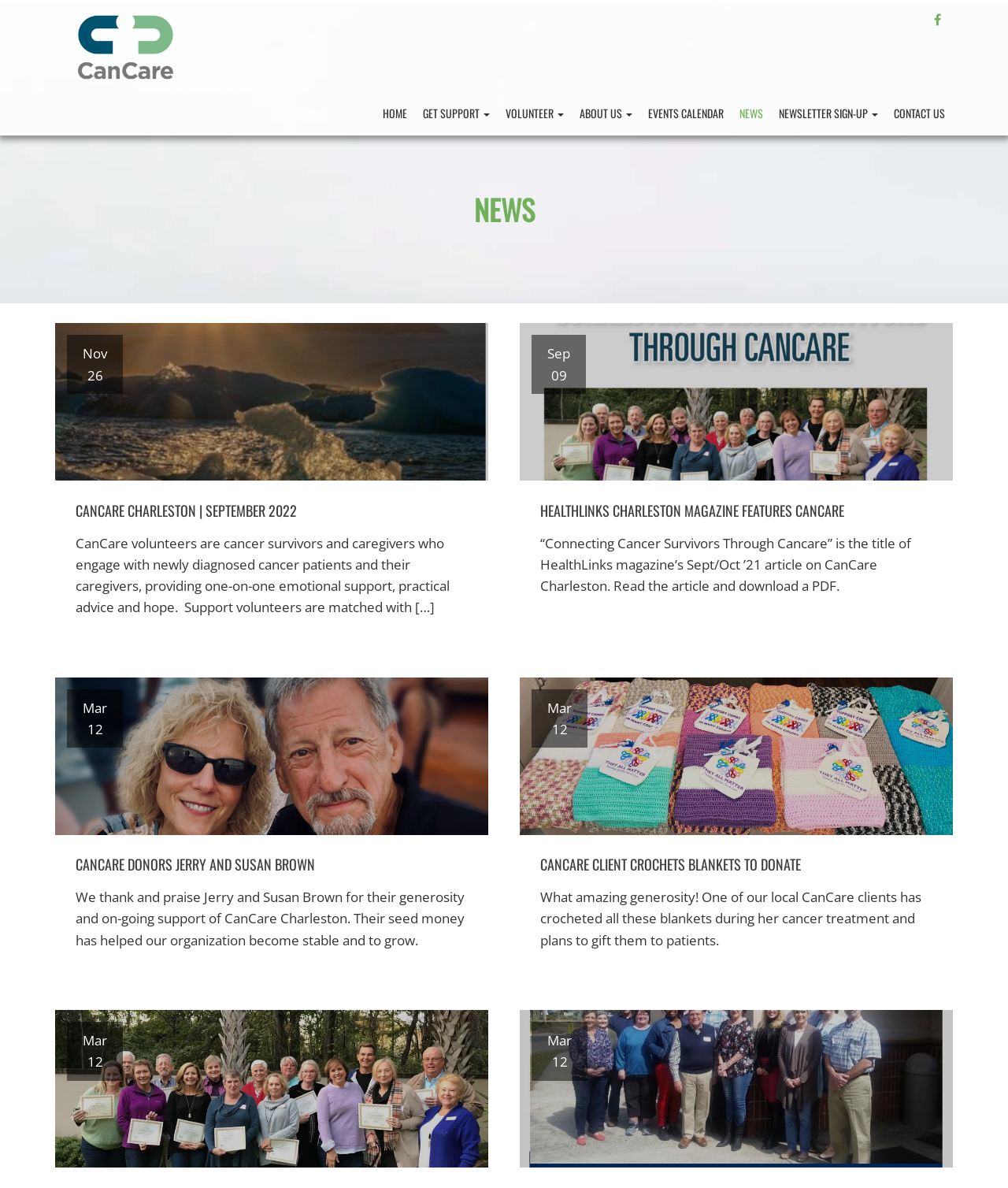Bounding box coordinates must be specified in the format (top-left x, top-left y, bottom-right x, bottom-right y). All values should be floating point numbers between 0 and 1. What are the bounding box coordinates of the UI element described as: HealthLinks Charleston Magazine Features CanCare

[0.536, 0.424, 0.837, 0.437]